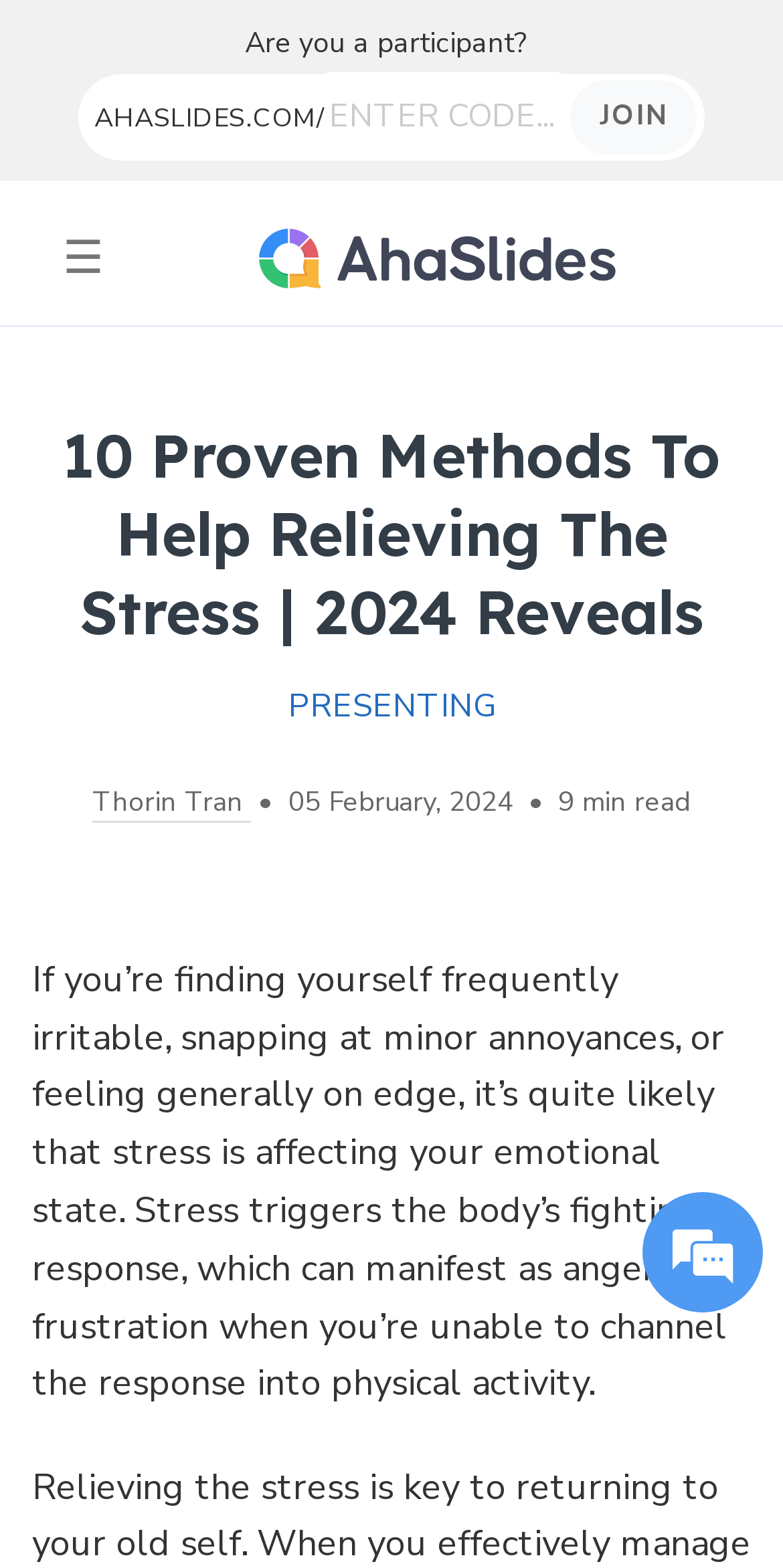Using the details from the image, please elaborate on the following question: What is the date of the article?

I found the date of the article by looking at the static text element with the text '05 February, 2024', which is likely to be the publication date of the article based on its position and formatting.